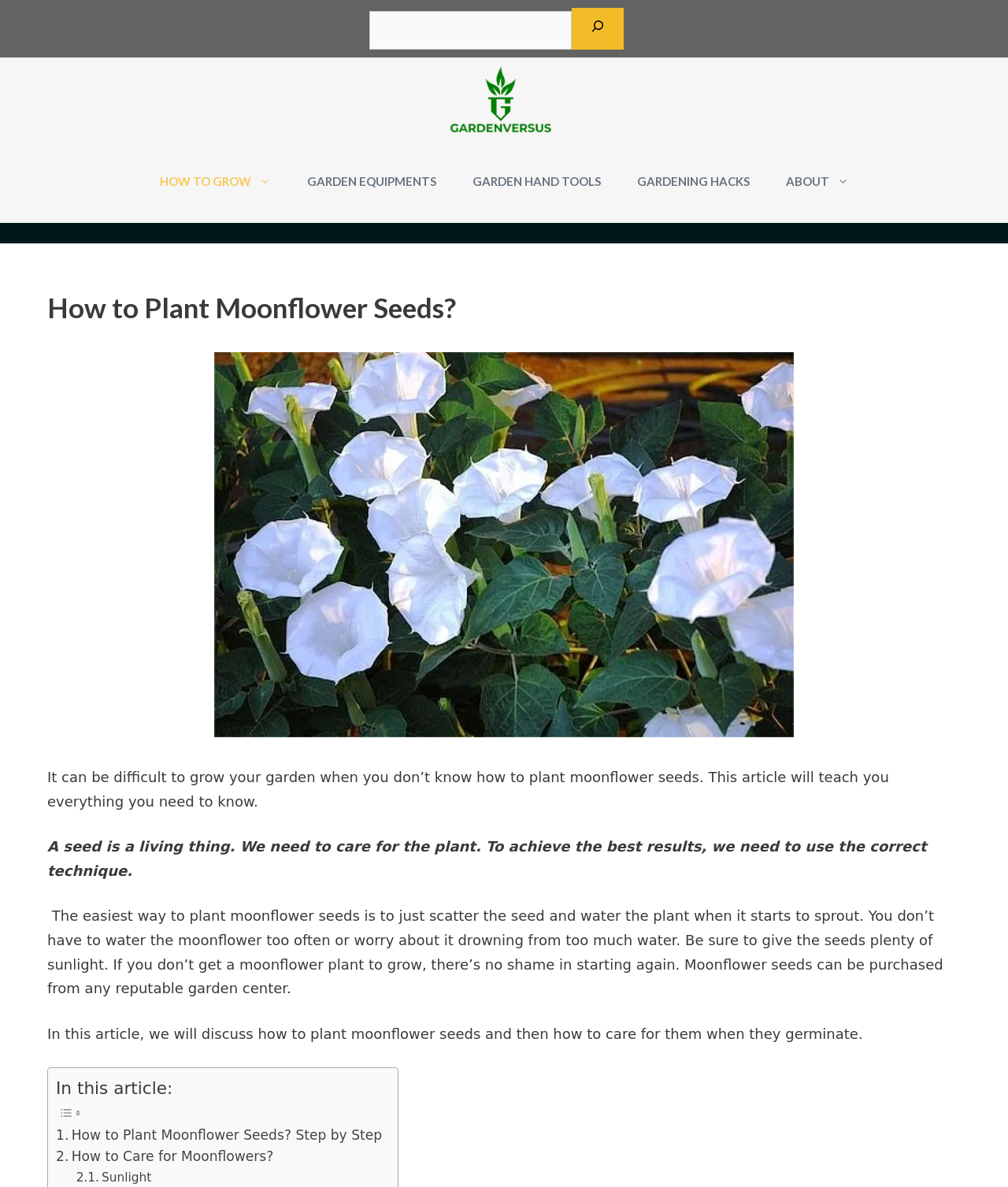Please find and report the bounding box coordinates of the element to click in order to perform the following action: "Search for something". The coordinates should be expressed as four float numbers between 0 and 1, in the format [left, top, right, bottom].

[0.365, 0.008, 0.4, 0.018]